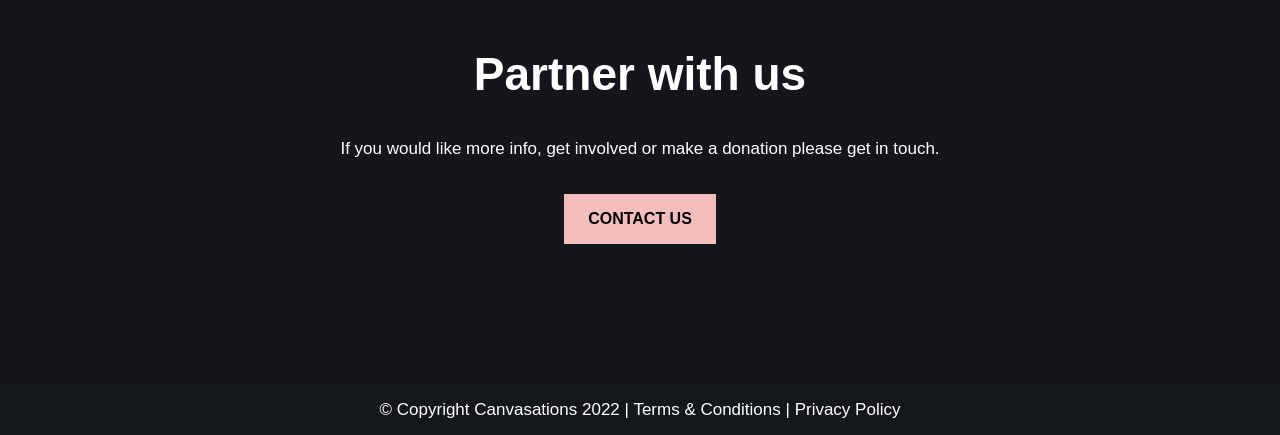What year is the copyright for?
From the image, respond using a single word or phrase.

2022